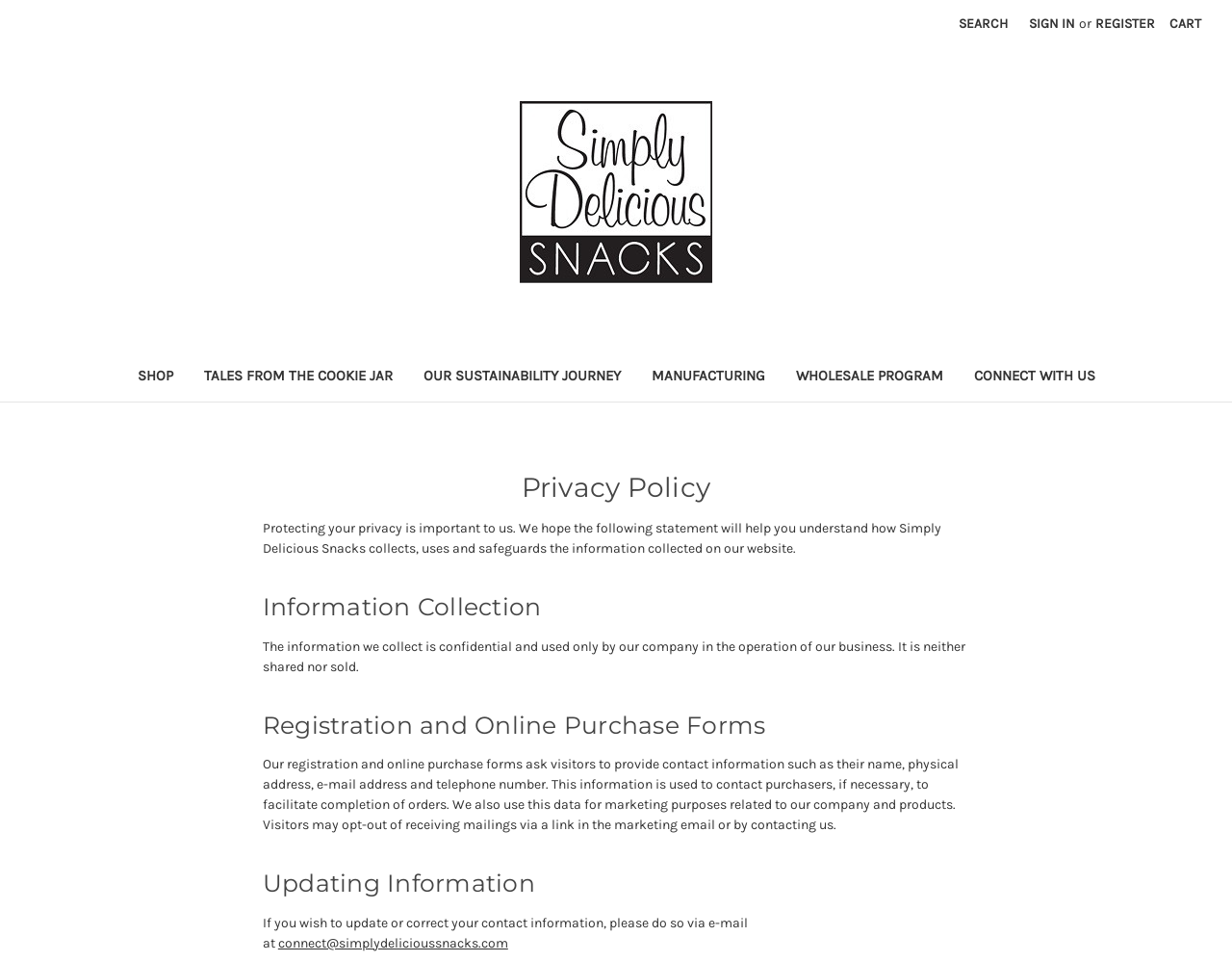Respond with a single word or phrase for the following question: 
What is the purpose of the registration form?

To contact purchasers and for marketing